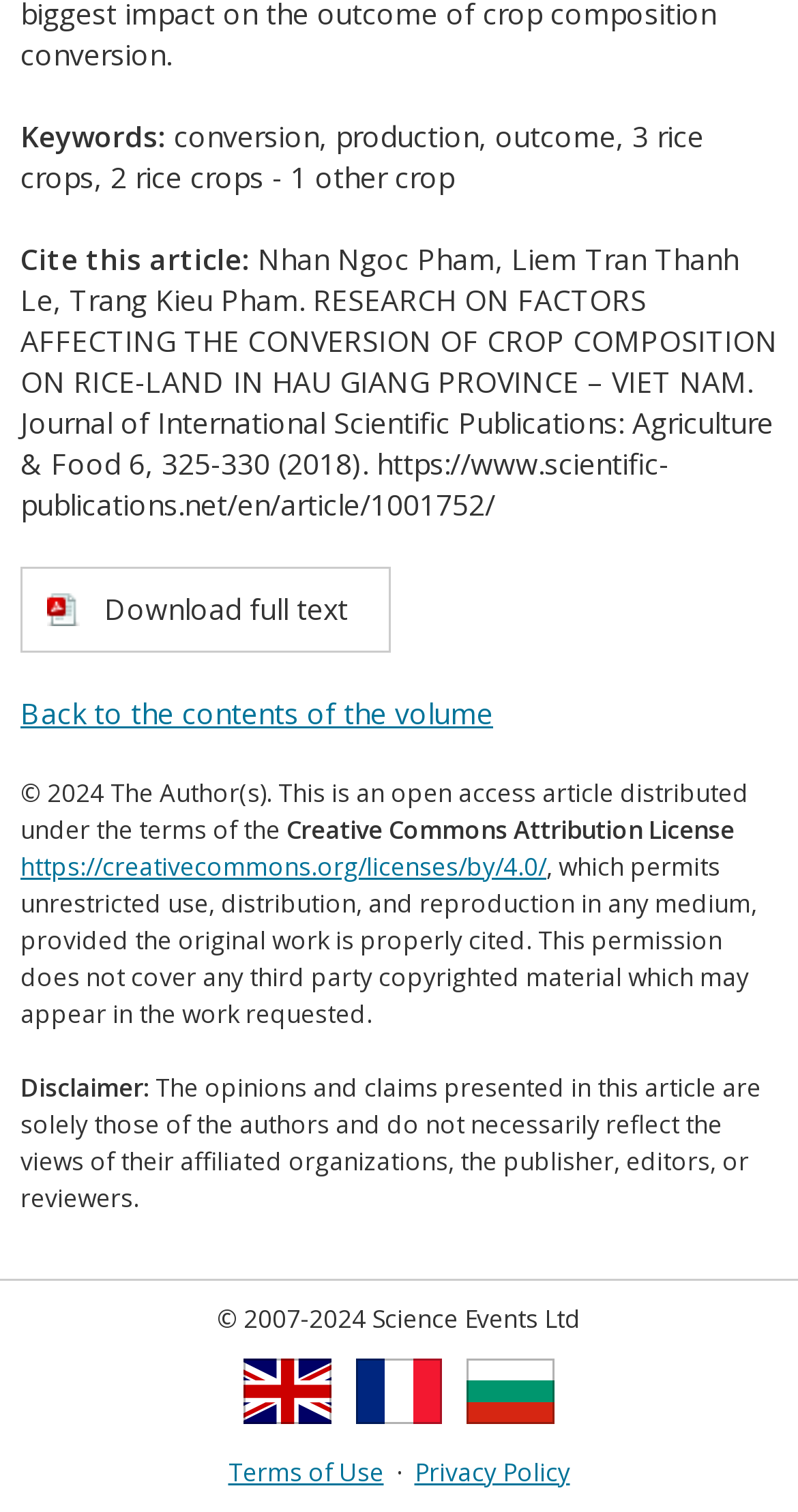Please specify the bounding box coordinates of the clickable region necessary for completing the following instruction: "View Terms of Use". The coordinates must consist of four float numbers between 0 and 1, i.e., [left, top, right, bottom].

[0.286, 0.962, 0.481, 0.985]